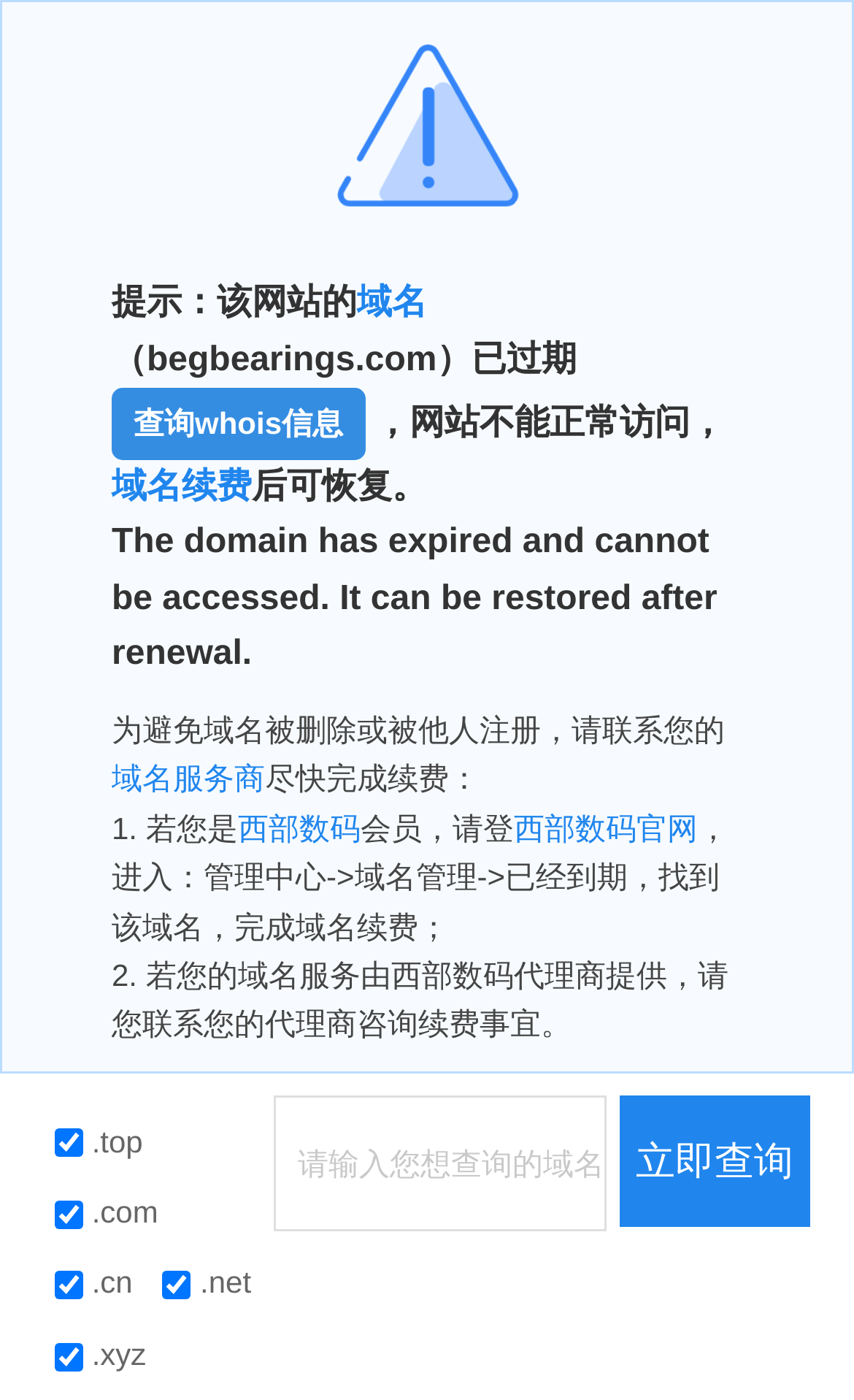Kindly determine the bounding box coordinates for the area that needs to be clicked to execute this instruction: "click the '查询whois信息' link".

[0.131, 0.277, 0.427, 0.328]